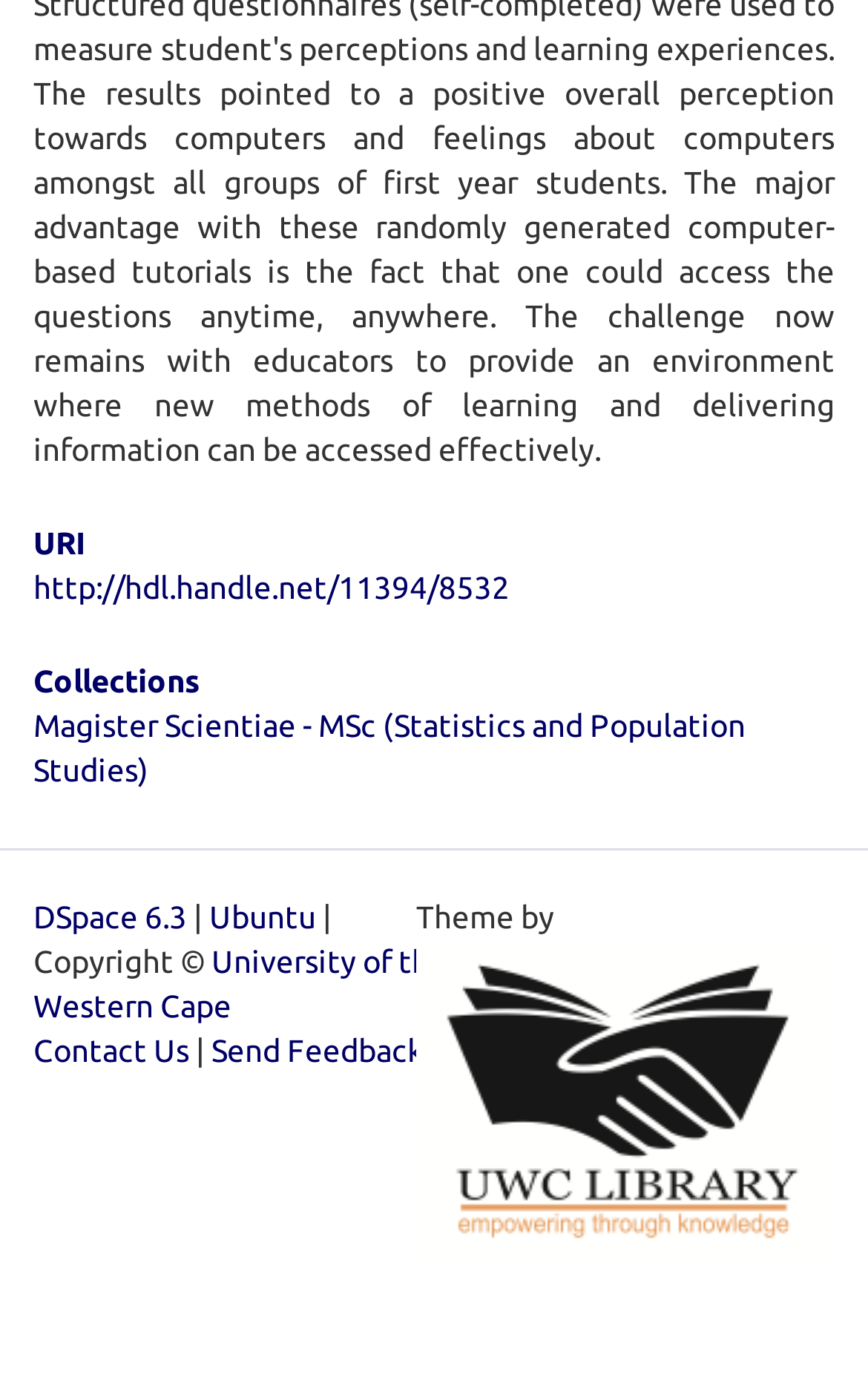What is the operating system used?
Based on the screenshot, answer the question with a single word or phrase.

Ubuntu